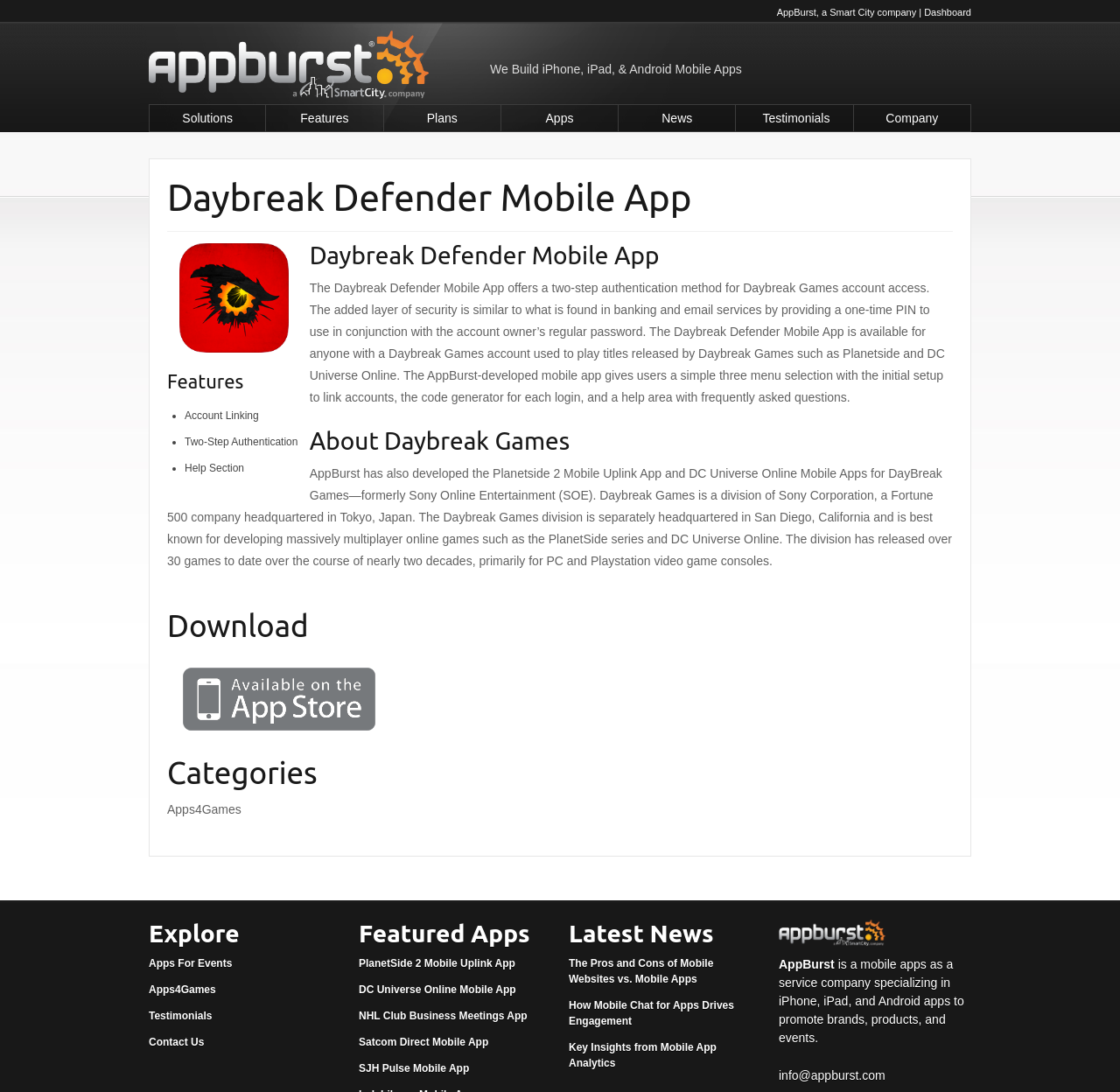What type of games does Daybreak Games develop?
Please provide a single word or phrase answer based on the image.

Massively multiplayer online games